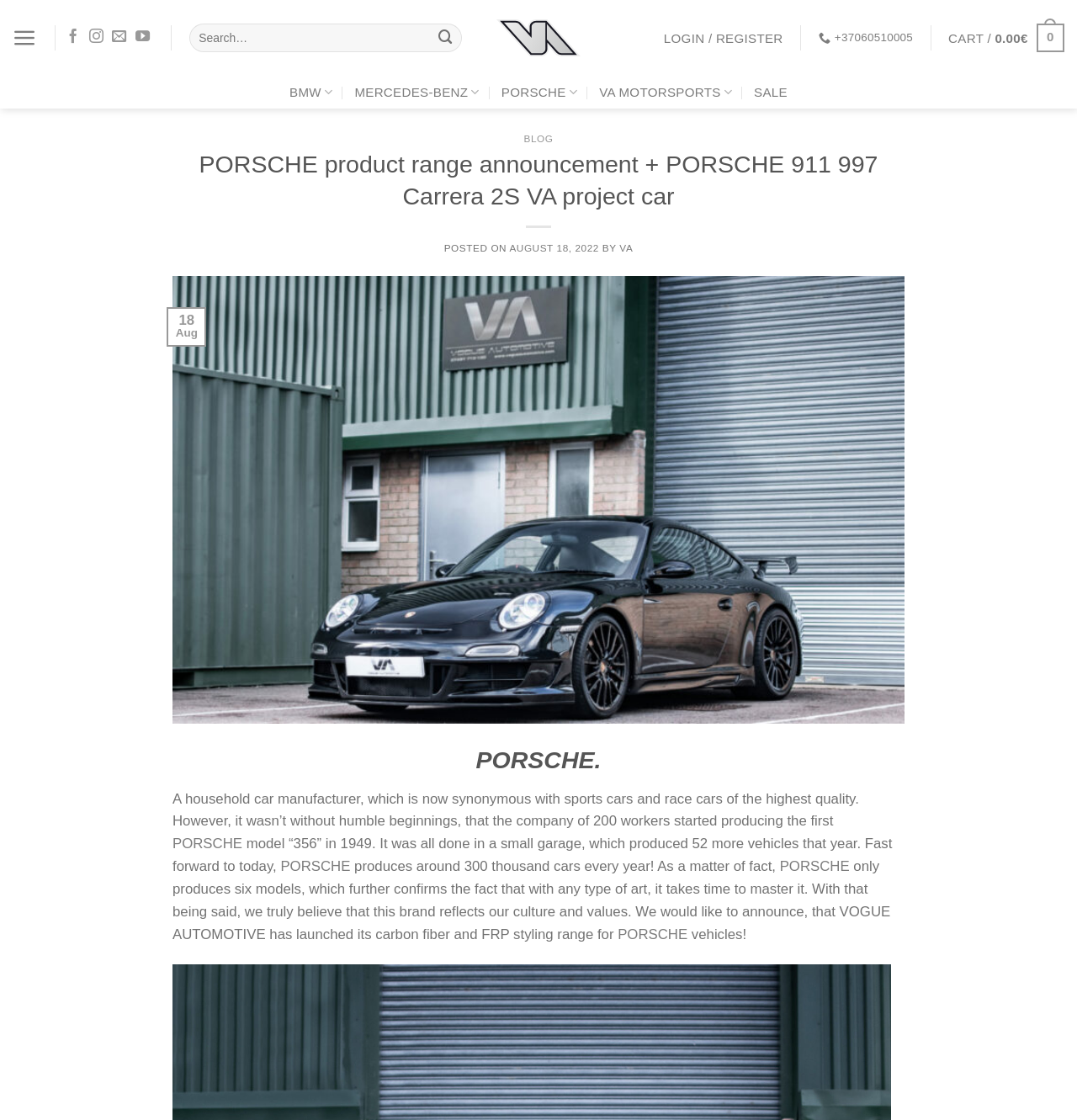Identify the bounding box coordinates for the UI element described as: "Cart / 0.00€ 0".

[0.881, 0.01, 0.988, 0.057]